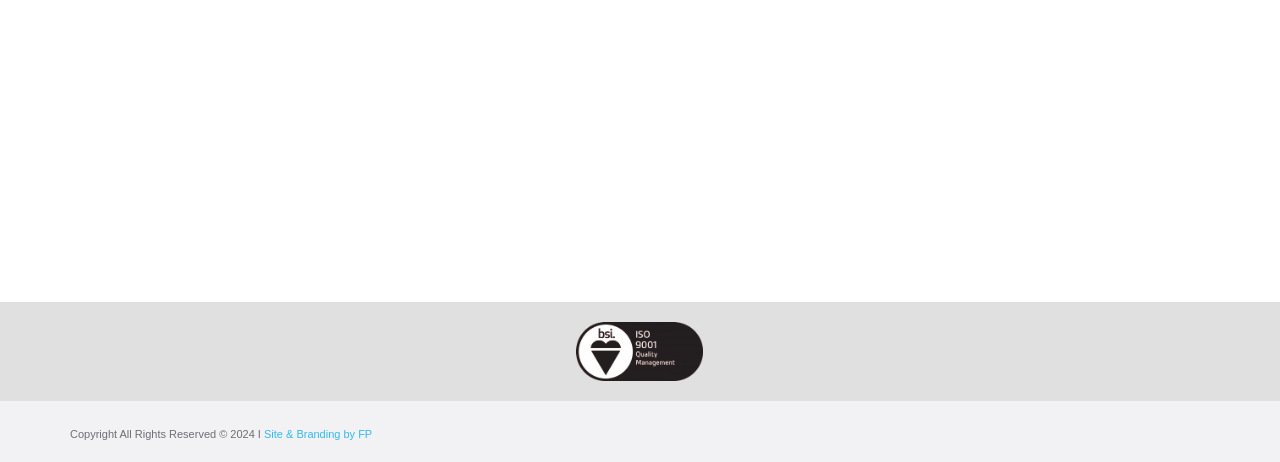Please give a one-word or short phrase response to the following question: 
Is there an image associated with the 'Contact us' link?

Yes